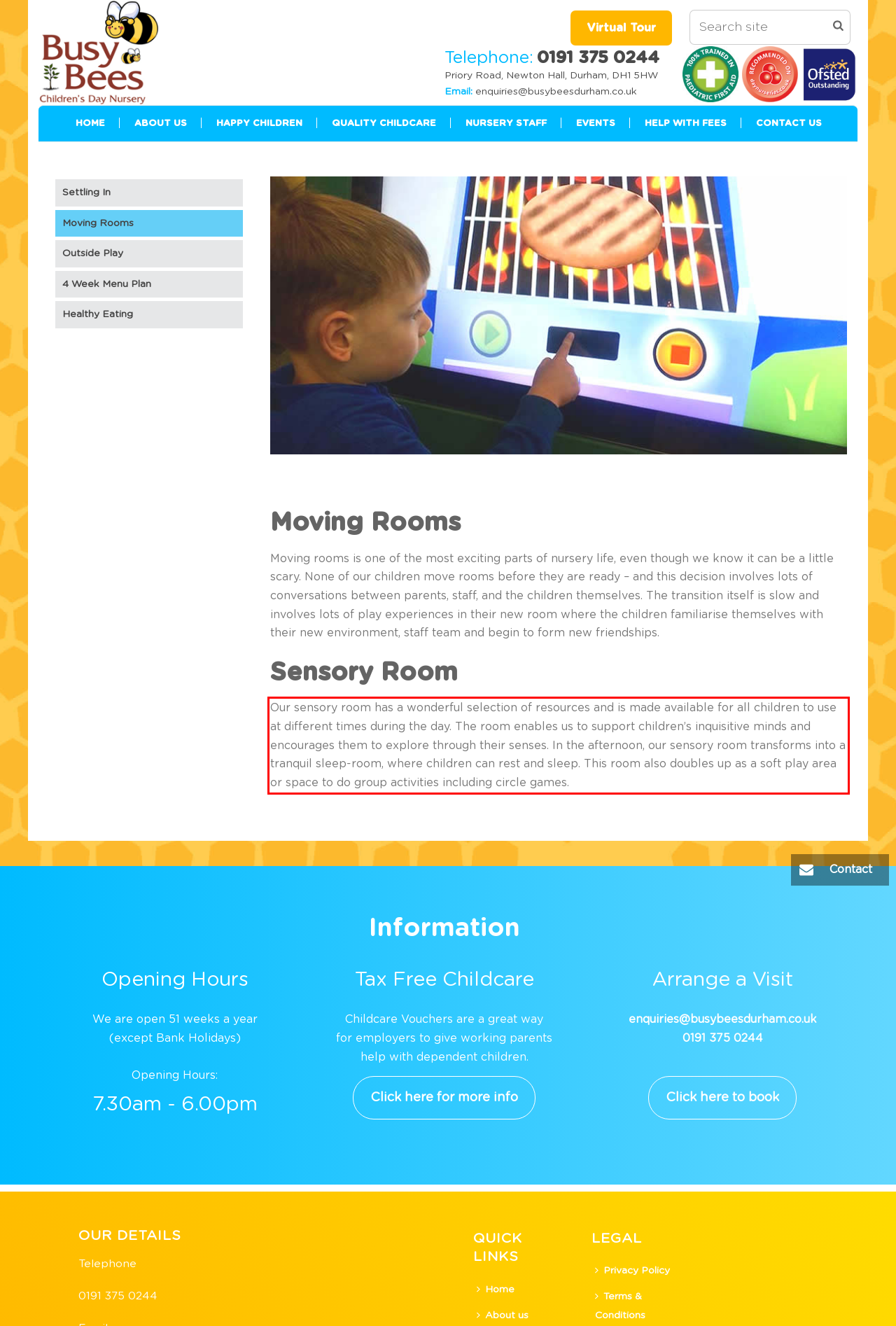Within the screenshot of a webpage, identify the red bounding box and perform OCR to capture the text content it contains.

Our sensory room has a wonderful selection of resources and is made available for all children to use at different times during the day. The room enables us to support children’s inquisitive minds and encourages them to explore through their senses. In the afternoon, our sensory room transforms into a tranquil sleep-room, where children can rest and sleep. This room also doubles up as a soft play area or space to do group activities including circle games.